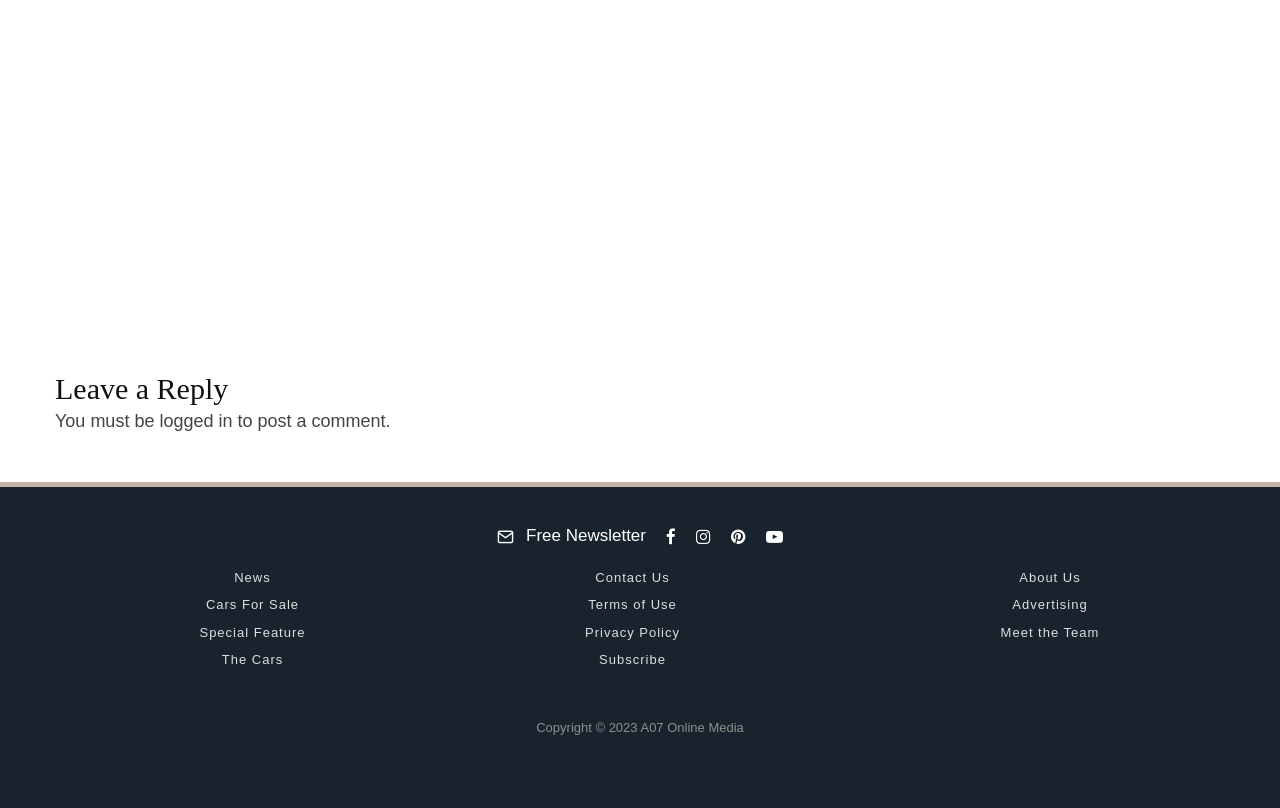What is the last menu item?
Look at the screenshot and respond with one word or a short phrase.

Meet the Team